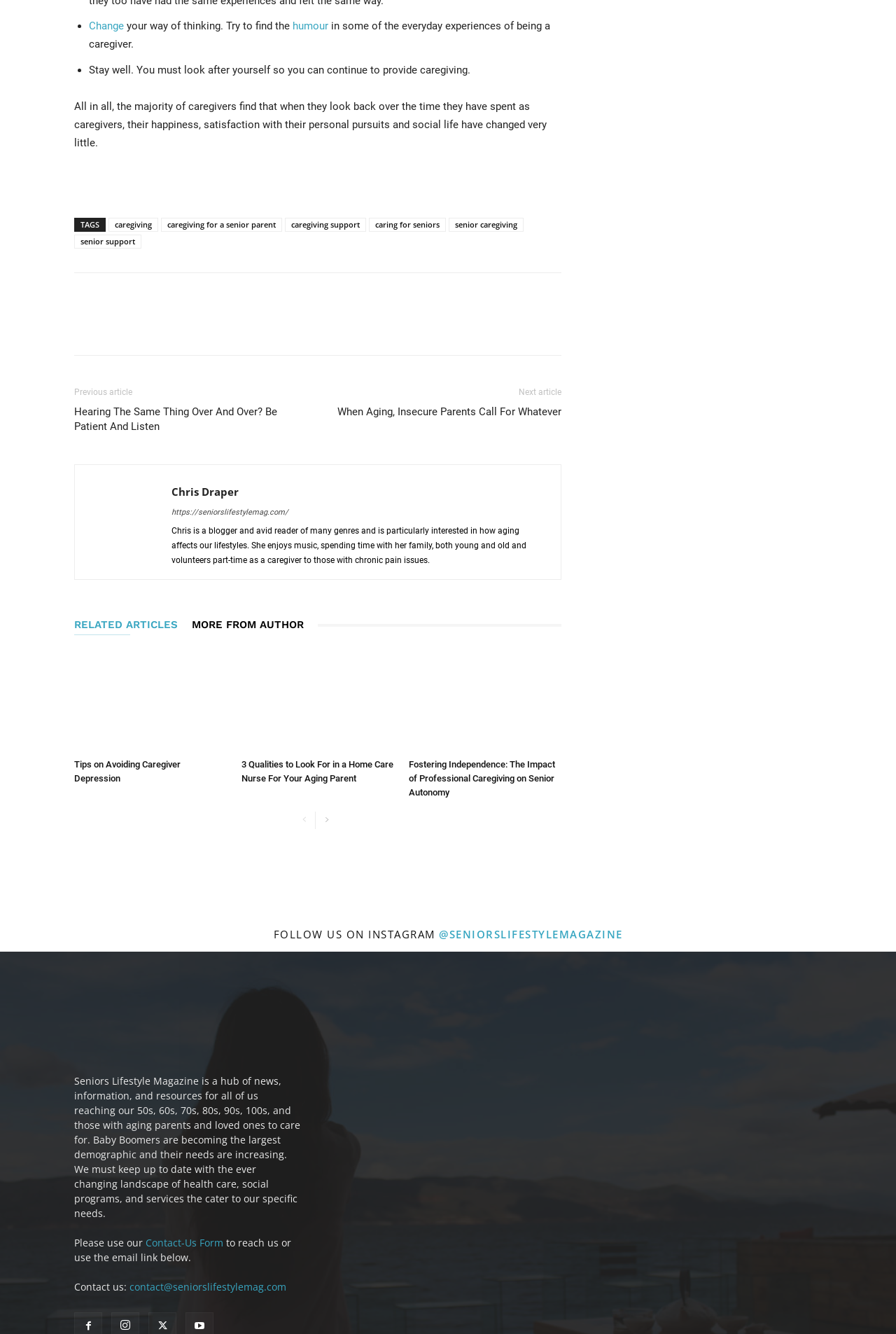Give a one-word or one-phrase response to the question: 
What is the purpose of the 'Contact-Us Form'?

To reach the magazine